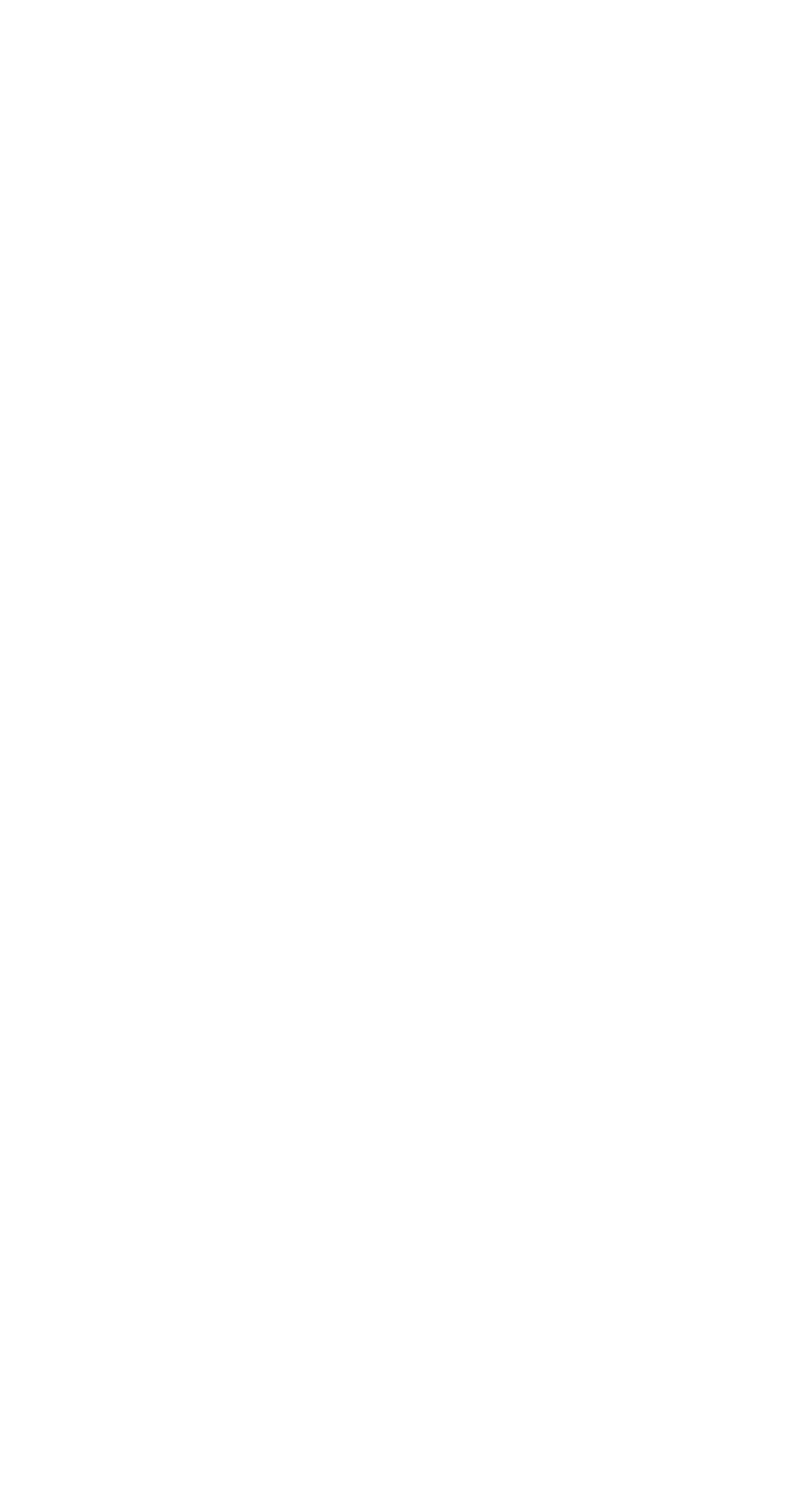Provide the bounding box coordinates for the UI element that is described as: "Brayden Green".

[0.044, 0.865, 0.285, 0.887]